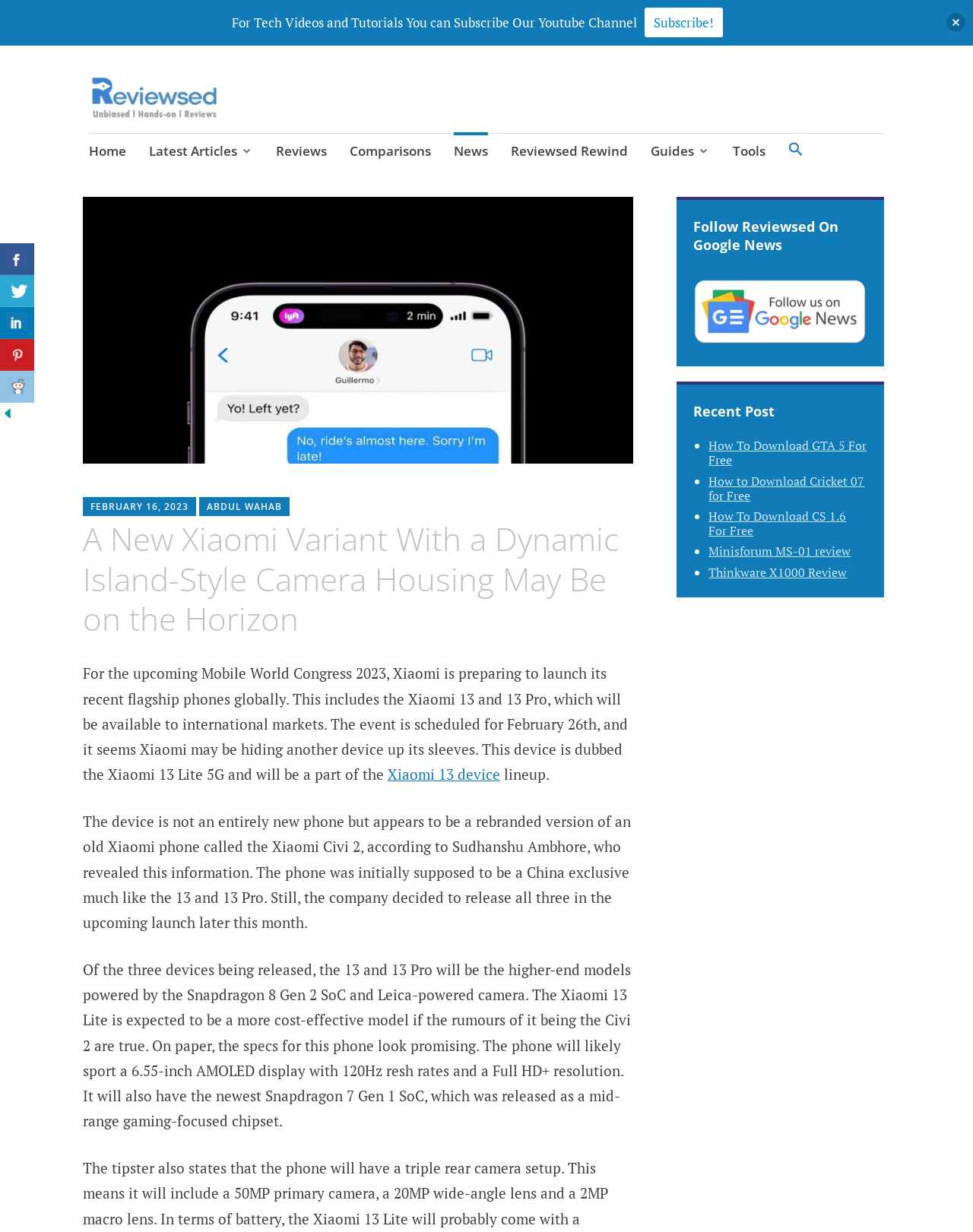Detail the various sections and features present on the webpage.

This webpage appears to be a technology news article from a website called "Reviewsed". At the top of the page, there is a logo and a heading that reads "Reviewsed" next to a link to the website's homepage. Below this, there is a navigation menu with links to various sections of the website, including "Latest Articles", "Reviews", "Comparisons", "News", and more.

The main content of the page is an article titled "A New Xiaomi Variant With a Dynamic Island-Style Camera Housing May Be on the Horizon". The article features a large image at the top, followed by a brief summary of the article's content. The article itself is divided into several paragraphs, with links to related articles and websites scattered throughout.

To the right of the article, there is a search bar with a search icon and a button to submit a search query. Below the search bar, there is a section with links to recent posts on the website, including articles about downloading games and software for free, as well as reviews of various tech products.

At the bottom of the page, there is a section with social media links, allowing users to share the article on various platforms. There is also a link to subscribe to the website's YouTube channel for tech videos and tutorials. Finally, there is a small image in the bottom right corner of the page, although its purpose is unclear.